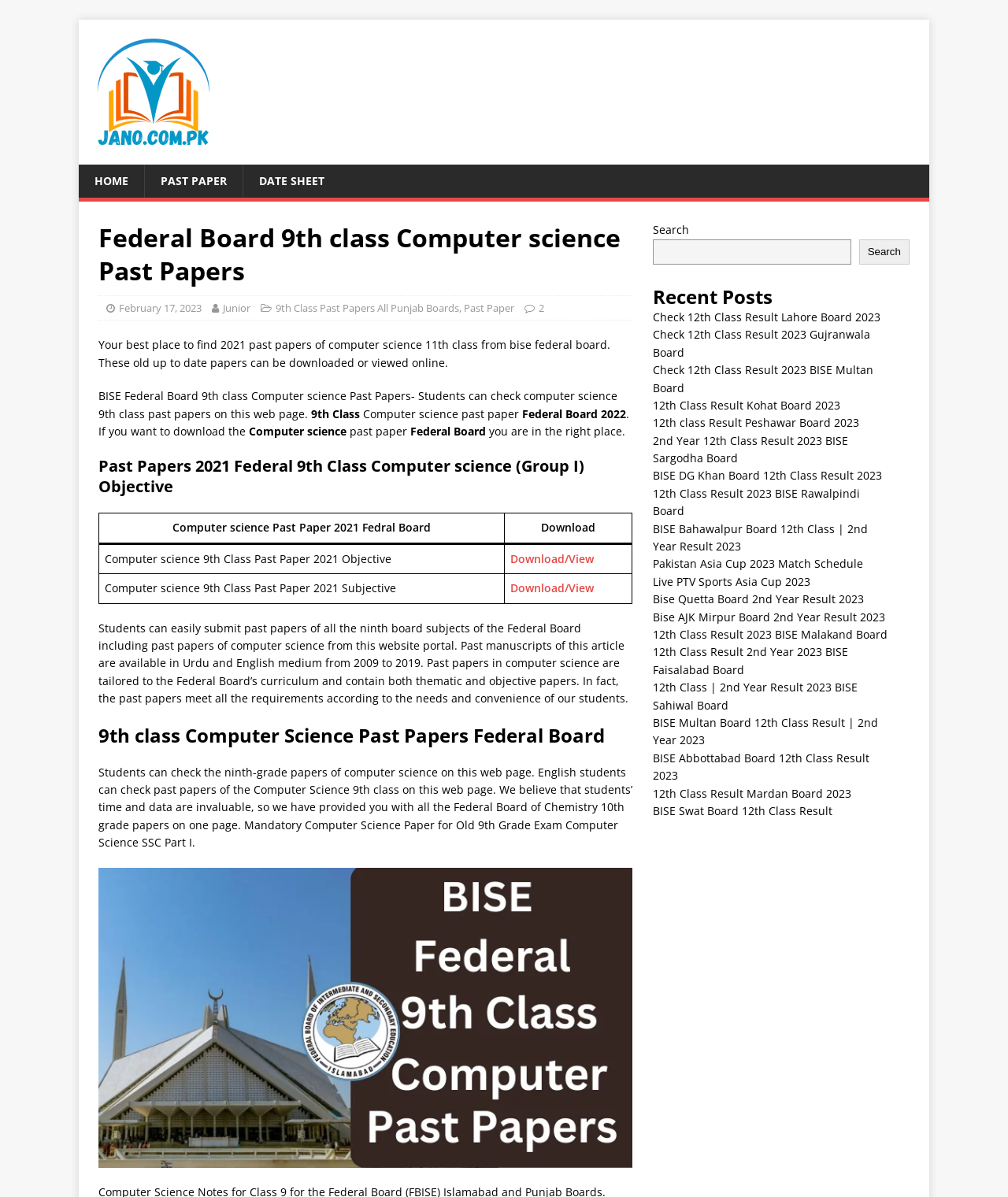What is the subject of the past papers on this webpage?
Provide an in-depth and detailed explanation in response to the question.

I inferred this answer by looking at the heading 'Federal Board 9th class Computer science Past Papers' and the text 'BISE Federal Board 9th class Computer science Past Papers- Students can check computer science 9th class past papers on this web page.' which suggests that the past papers are related to computer science.